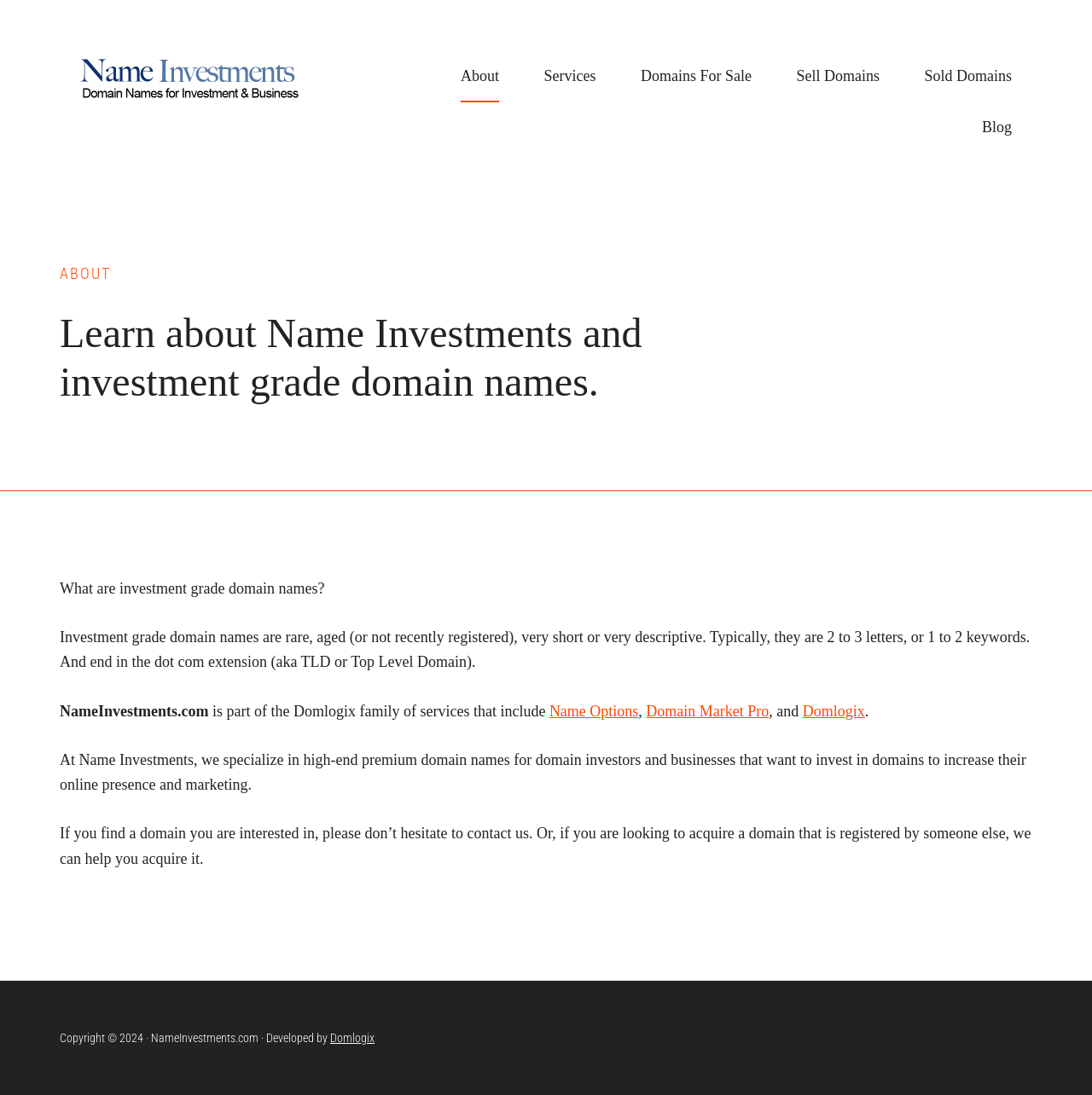Please find and report the bounding box coordinates of the element to click in order to perform the following action: "Click on 'About' in the navigation menu". The coordinates should be expressed as four float numbers between 0 and 1, in the format [left, top, right, bottom].

[0.422, 0.047, 0.457, 0.093]